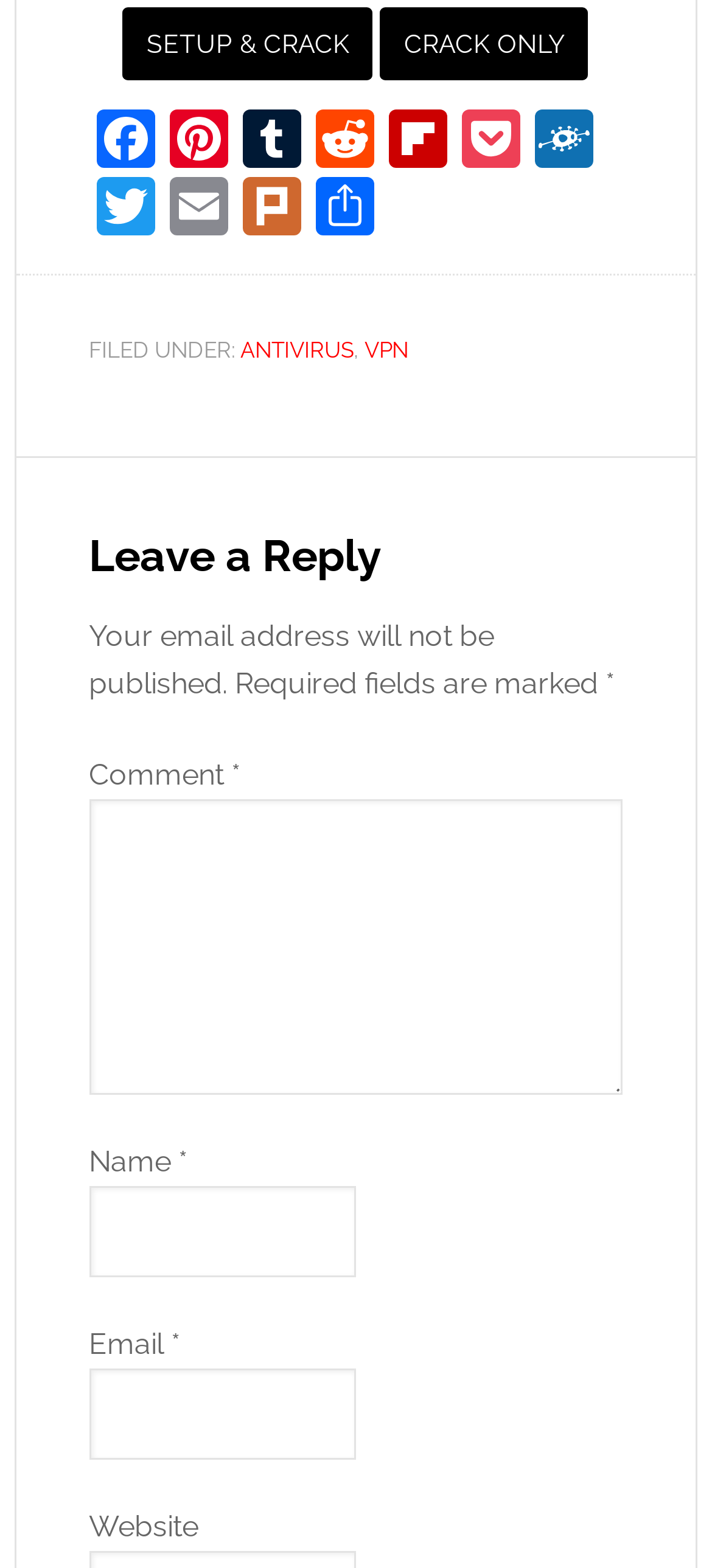Please find the bounding box coordinates of the element's region to be clicked to carry out this instruction: "Share on Facebook".

[0.125, 0.069, 0.228, 0.112]